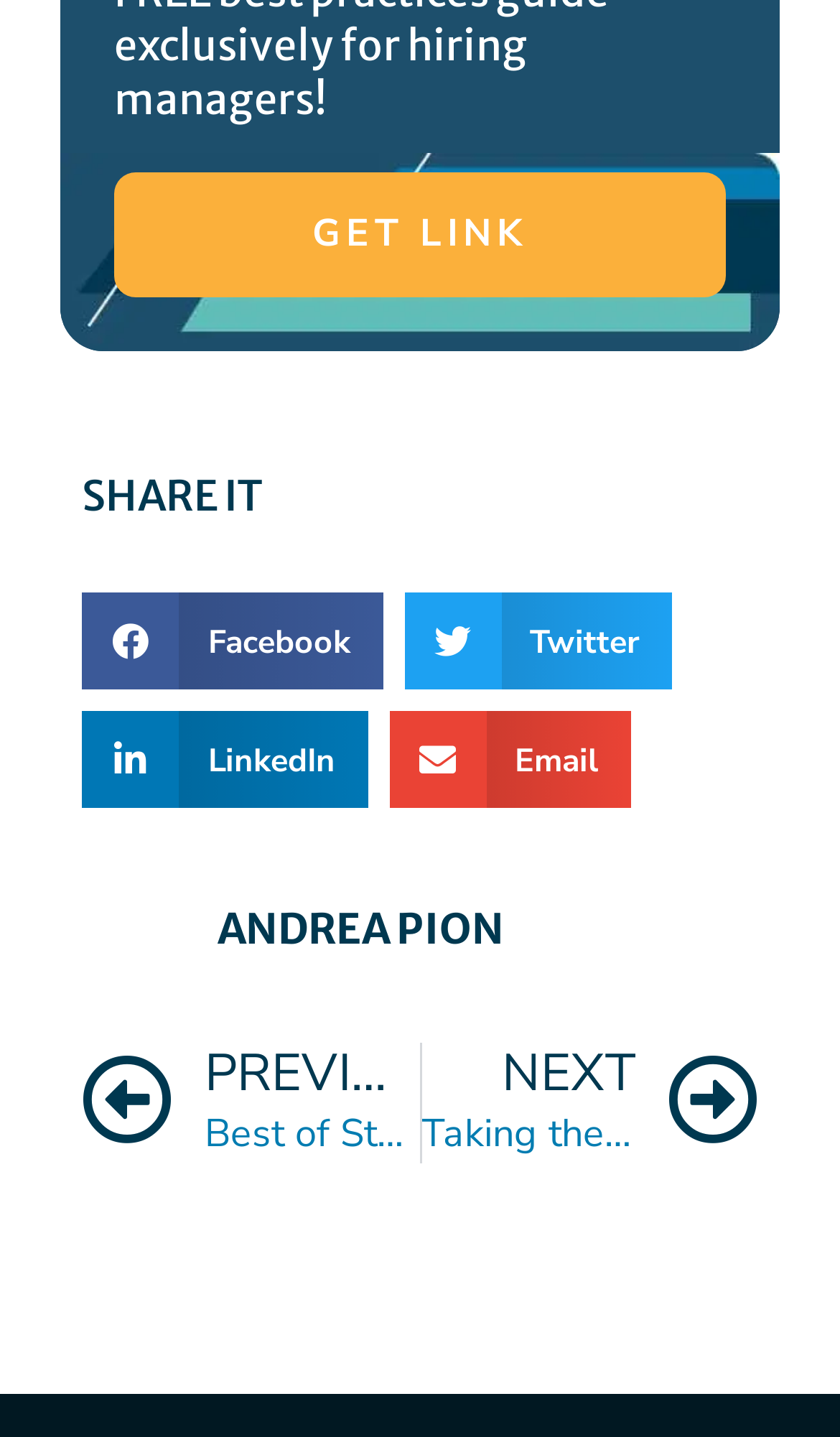Using the image as a reference, answer the following question in as much detail as possible:
How many social media platforms can you share on?

I counted the number of social media platform buttons available on the webpage, which are 'Share on facebook', 'Share on twitter', 'Share on linkedin', and 'Share on email'. Therefore, there are 4 social media platforms that you can share on.